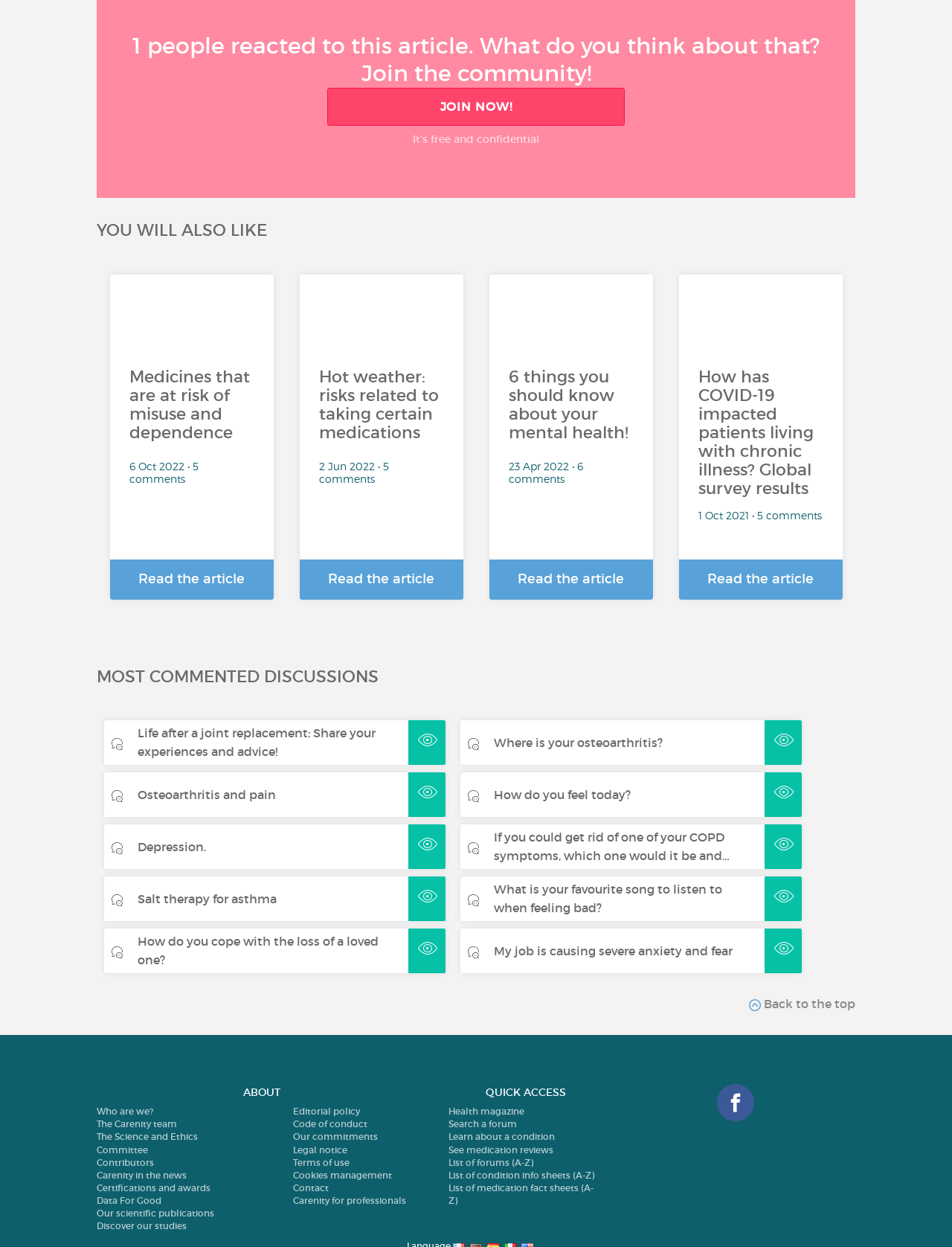Highlight the bounding box coordinates of the element you need to click to perform the following instruction: "Join the community."

[0.344, 0.07, 0.656, 0.101]